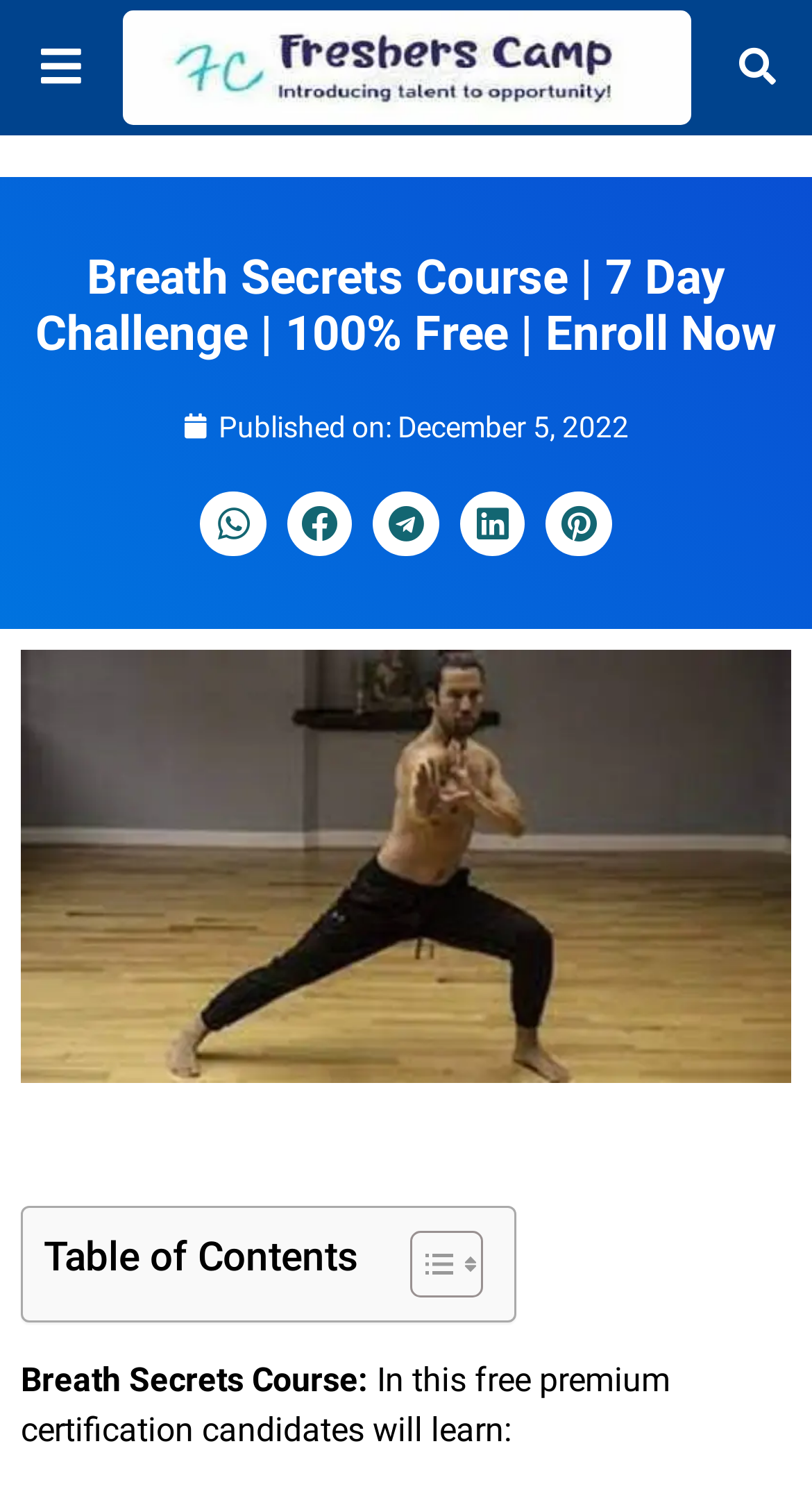Given the element description aria-label="Share on telegram", specify the bounding box coordinates of the corresponding UI element in the format (top-left x, top-left y, bottom-right x, bottom-right y). All values must be between 0 and 1.

[0.46, 0.33, 0.54, 0.374]